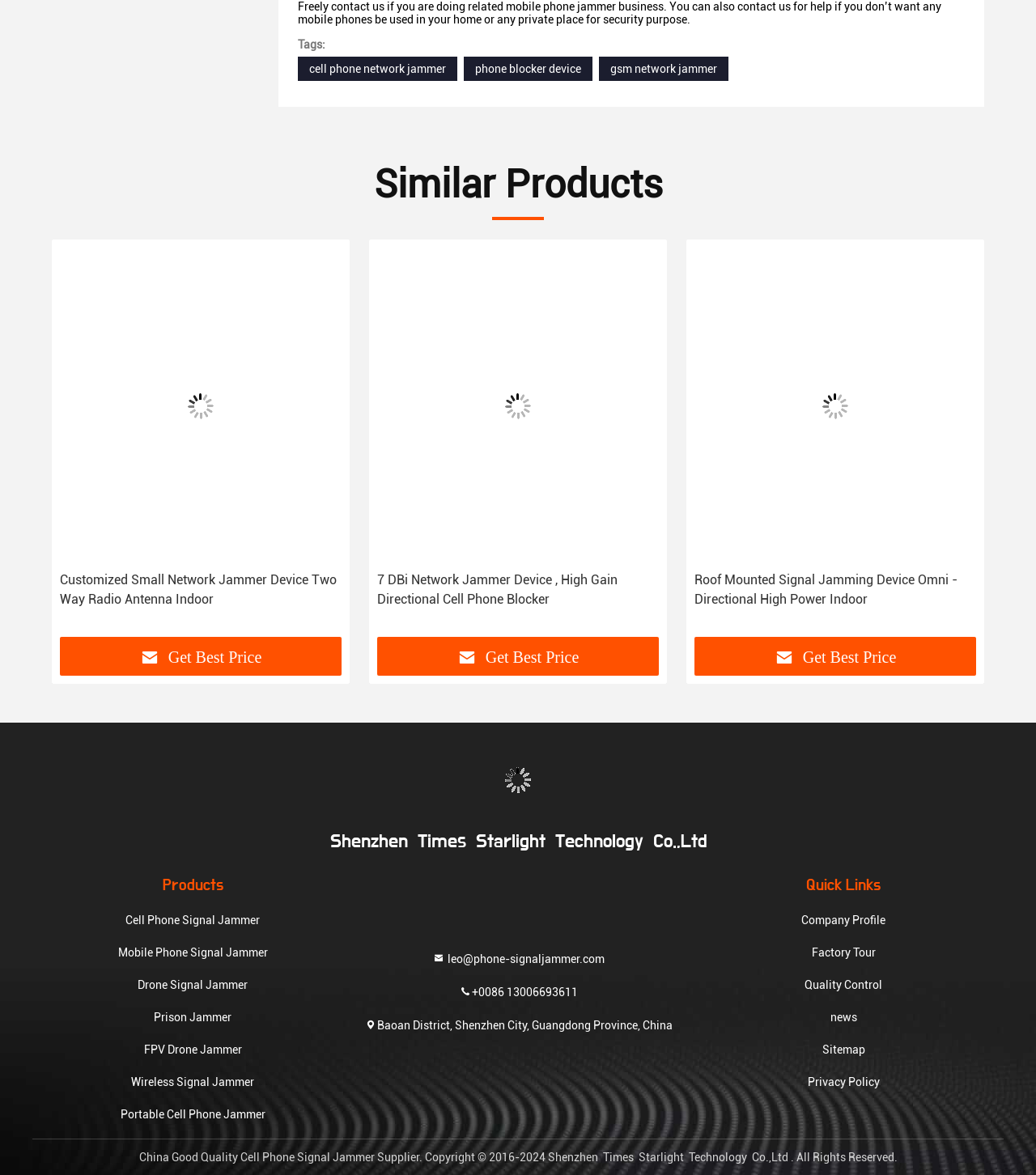Please provide a comprehensive response to the question based on the details in the image: What type of products does the company offer?

The webpage displays various products, including '7 DBi Network Jammer Device, High Gain Directional Cell Phone Blocker', 'Roof Mounted Signal Jamming Device Omni - Directional High Power Indoor', and 'Customized Network Jammer Device, Wireless RF Signal Blocker 10 Bands Inner Antennas', all of which are related to cell phone signal jammers.